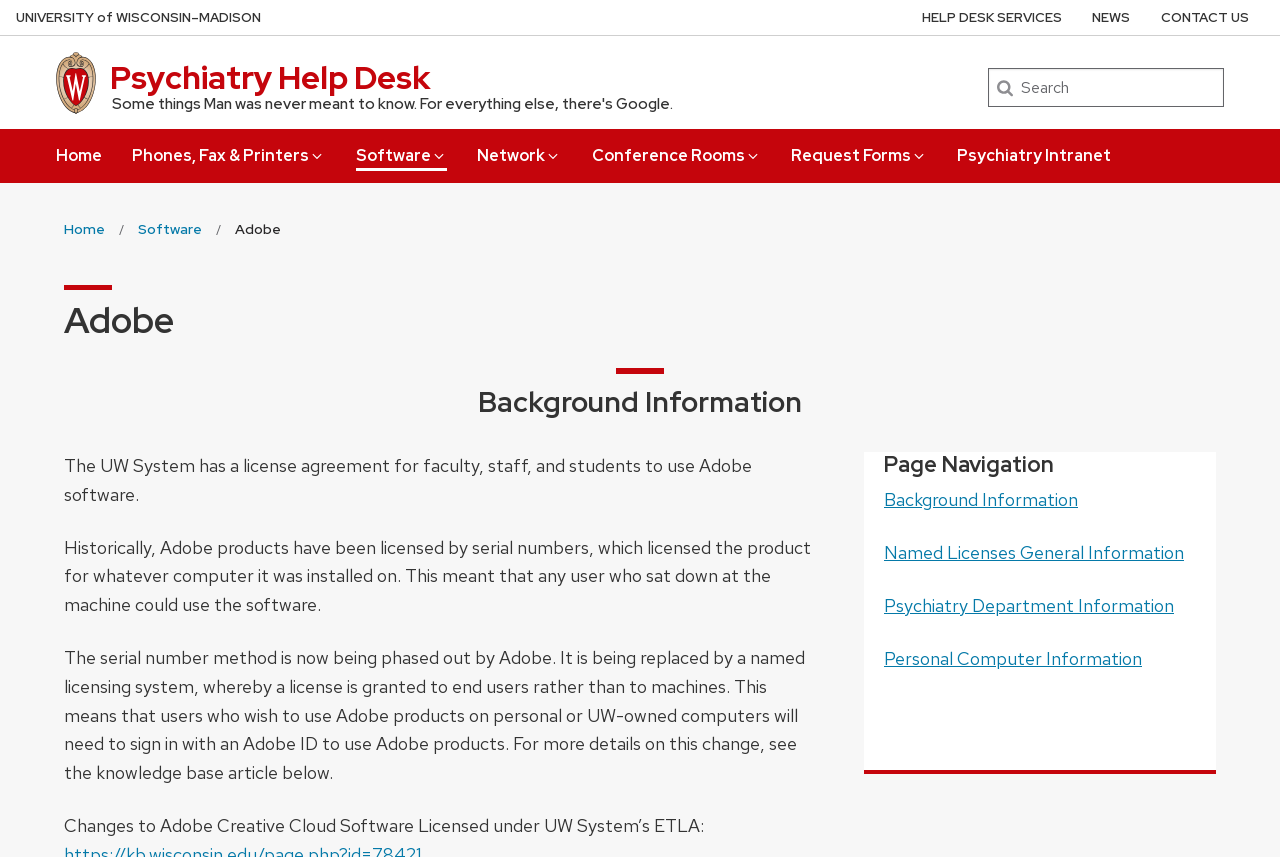Specify the bounding box coordinates of the area that needs to be clicked to achieve the following instruction: "Go to Home page".

[0.044, 0.151, 0.08, 0.199]